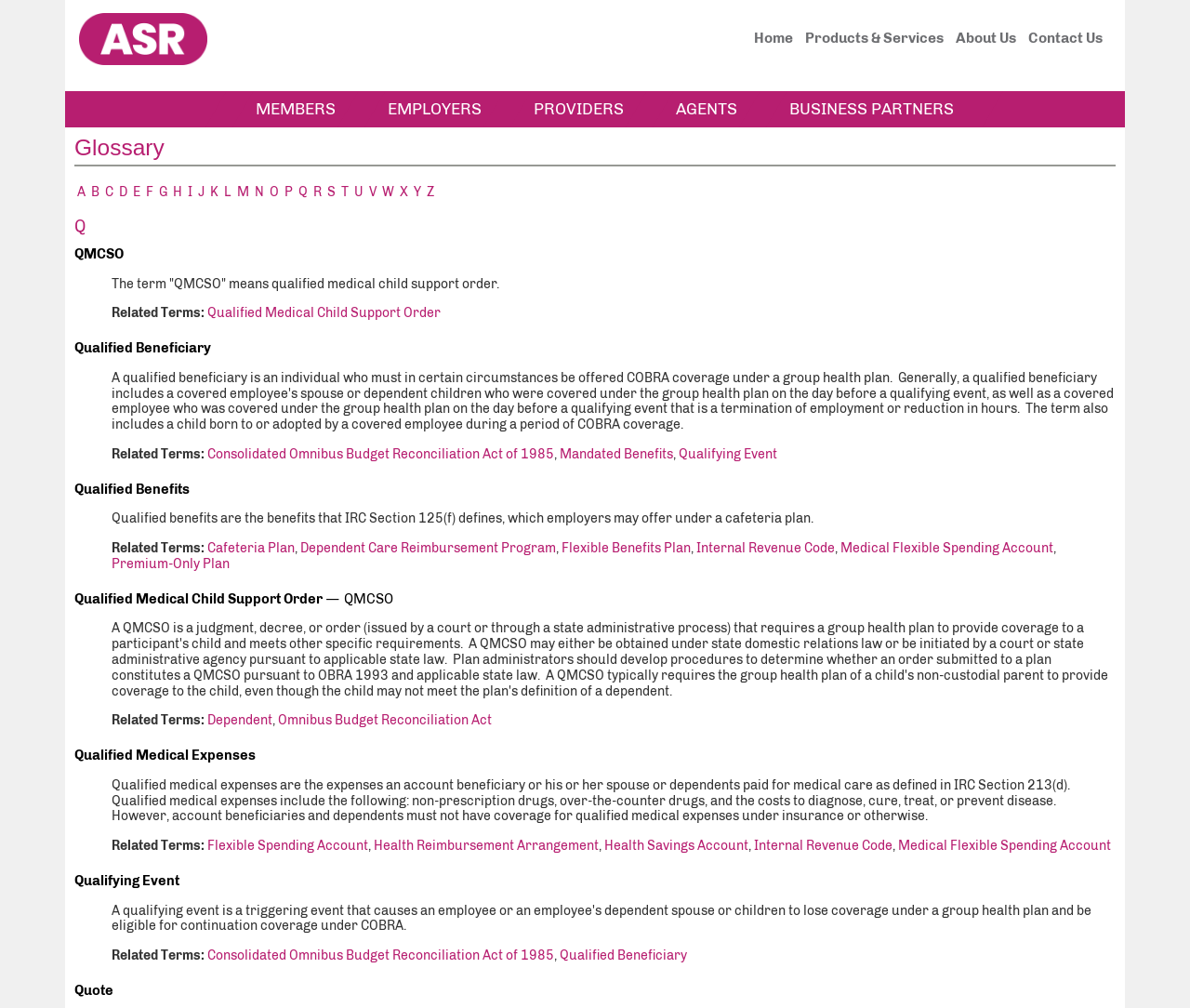Identify the bounding box coordinates of the area you need to click to perform the following instruction: "Click on the 'Merrill III' link".

None